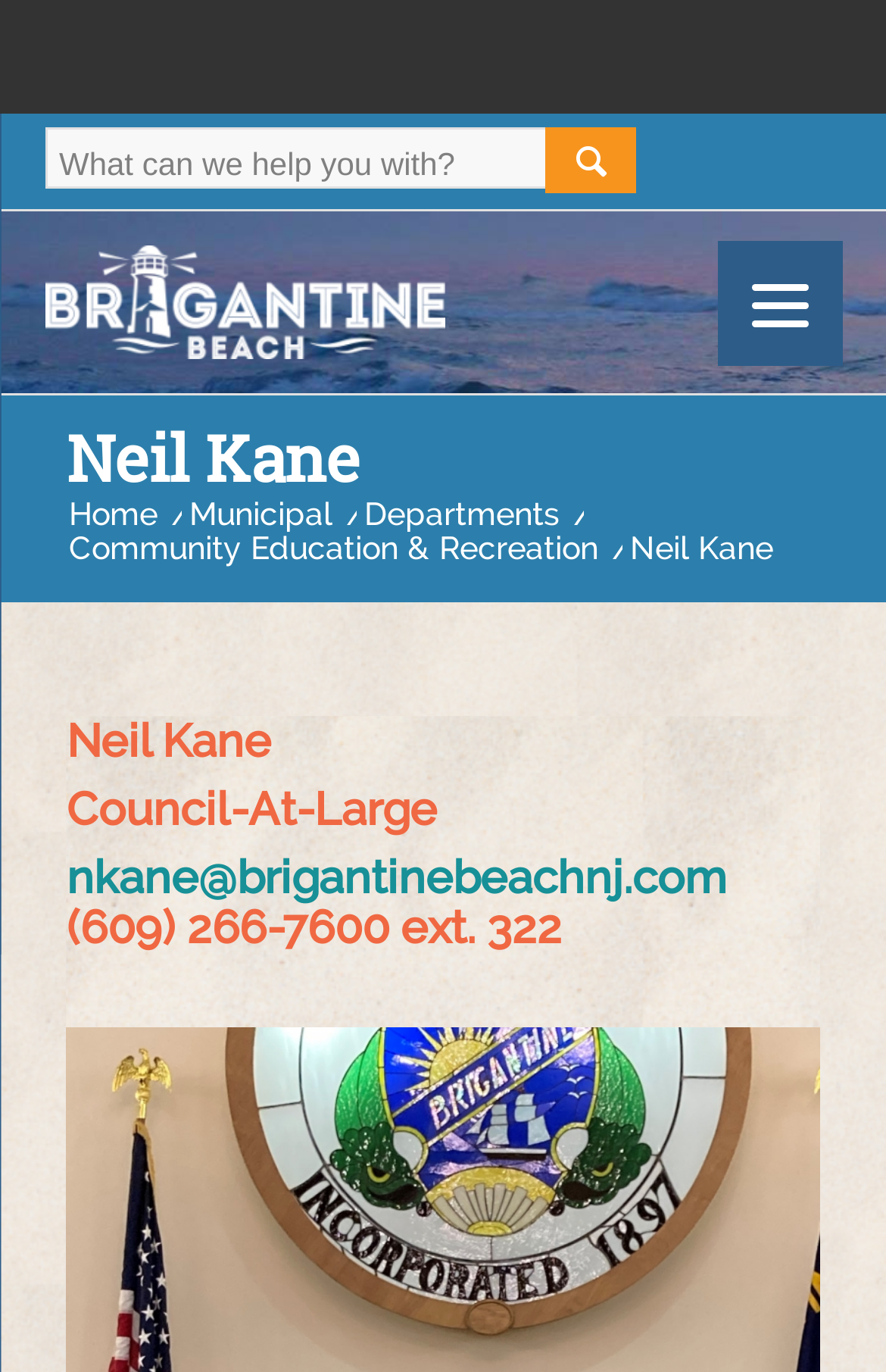Select the bounding box coordinates of the element I need to click to carry out the following instruction: "go to official Brigantine website".

[0.051, 0.154, 0.851, 0.287]